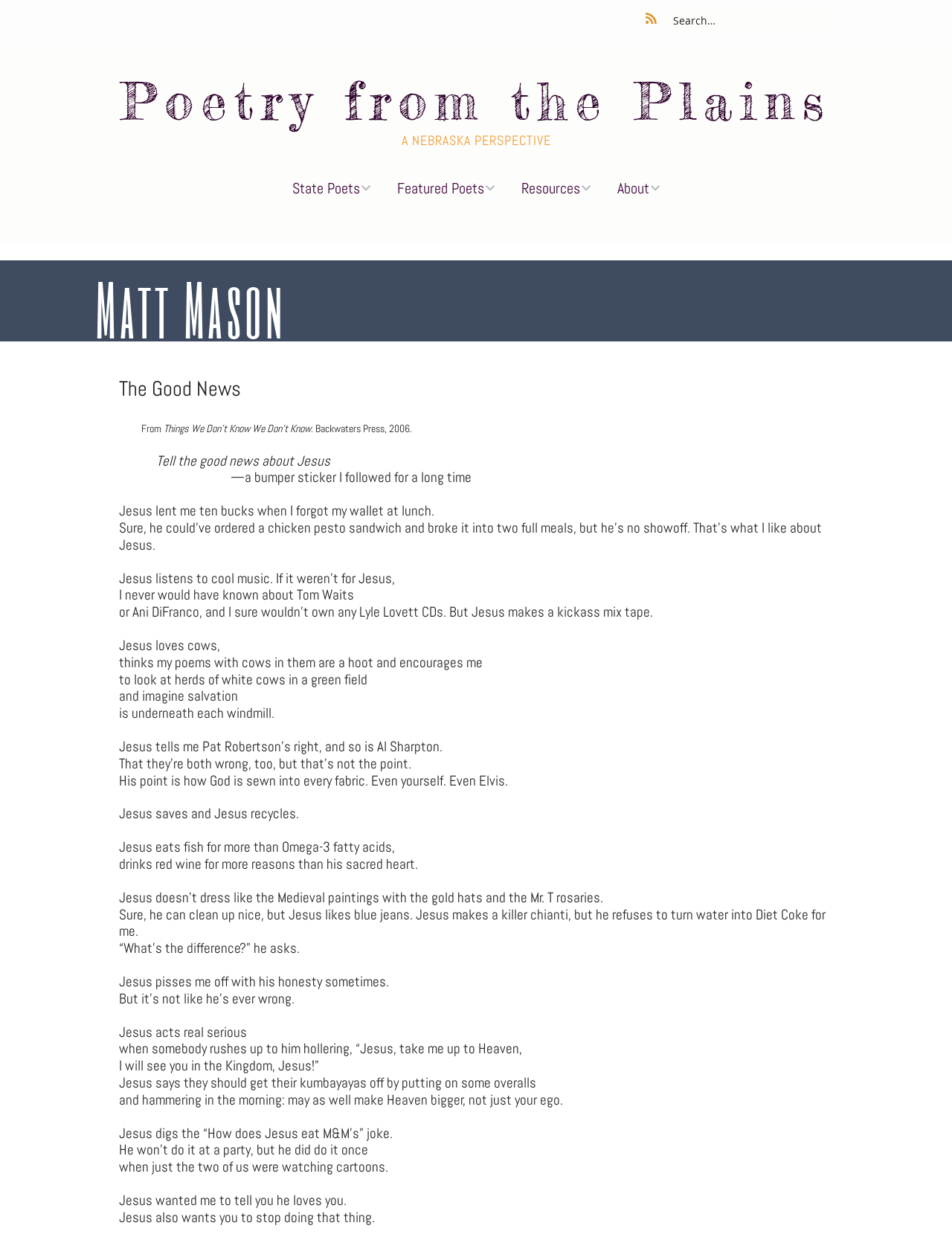Provide a one-word or one-phrase answer to the question:
What is the name of the poet who is mentioned as a notable Nebraska poet?

Twyla Hansen